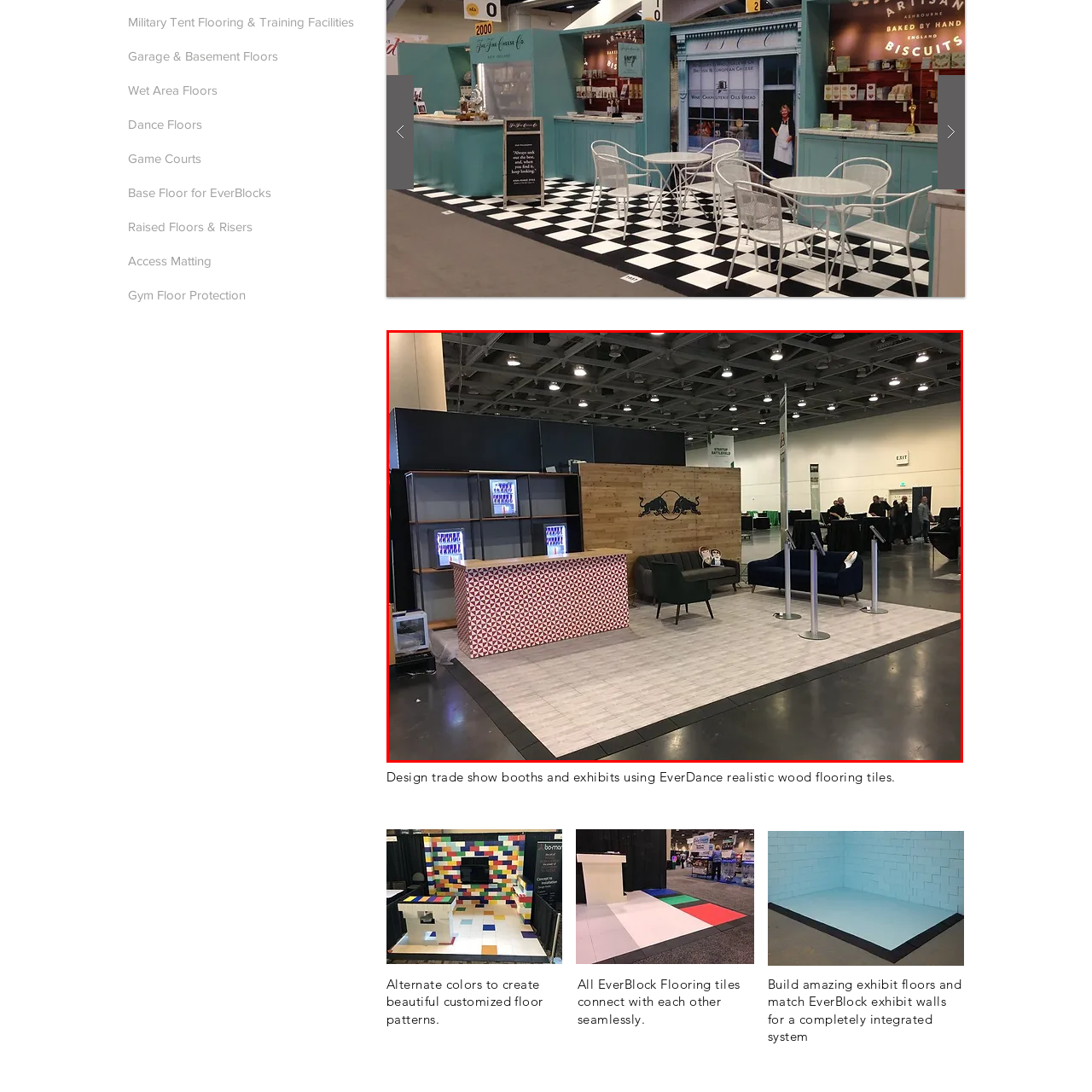Focus your attention on the image enclosed by the red boundary and provide a thorough answer to the question that follows, based on the image details: What is displayed on the front counter?

The question asks about the items displayed on the front counter in the image. The caption states that 'the front counter is prominently positioned in the foreground, displaying various products'. Therefore, the answer is various products.